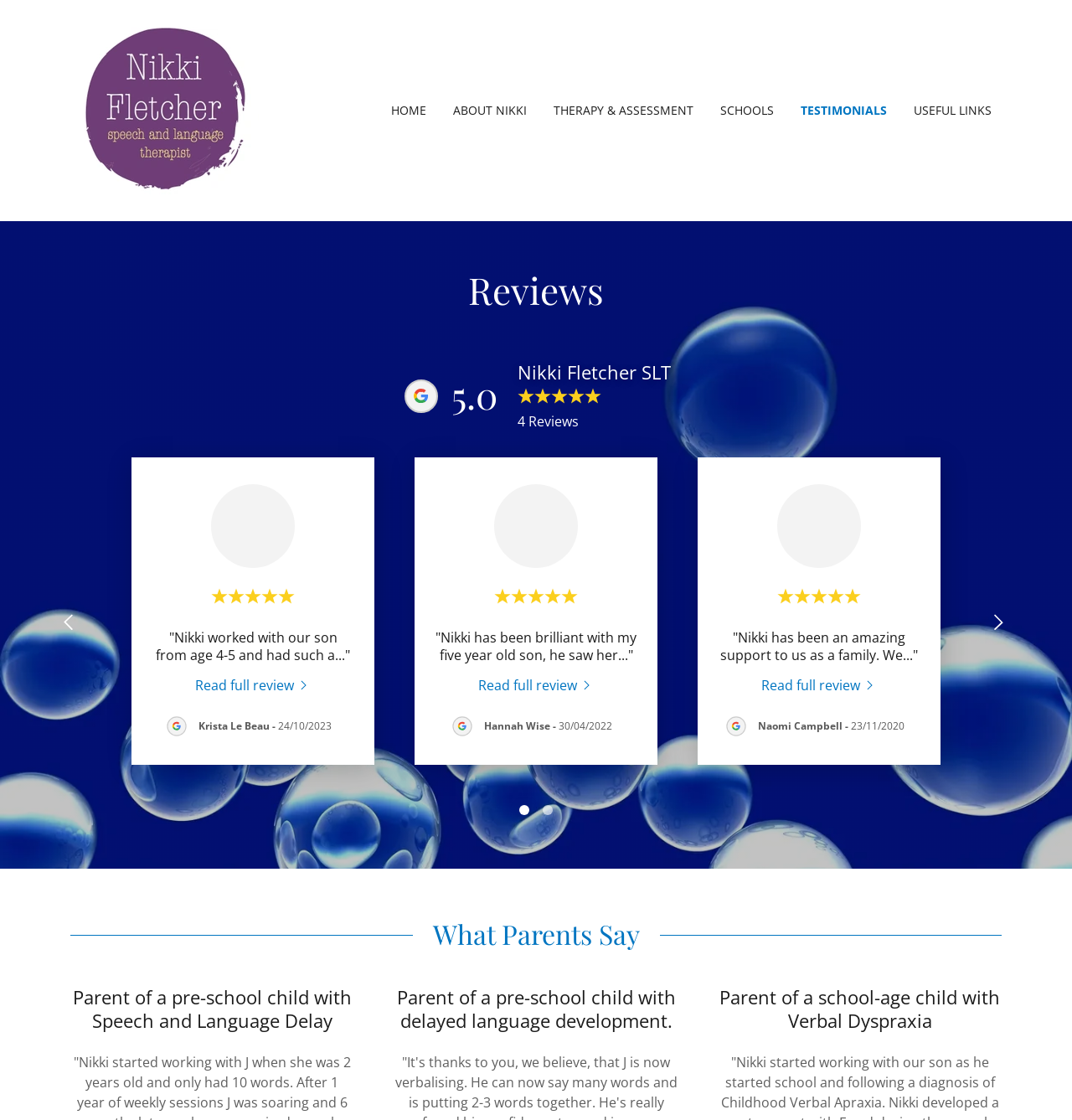Please answer the following question using a single word or phrase: 
How many review snippets are present on this webpage?

3